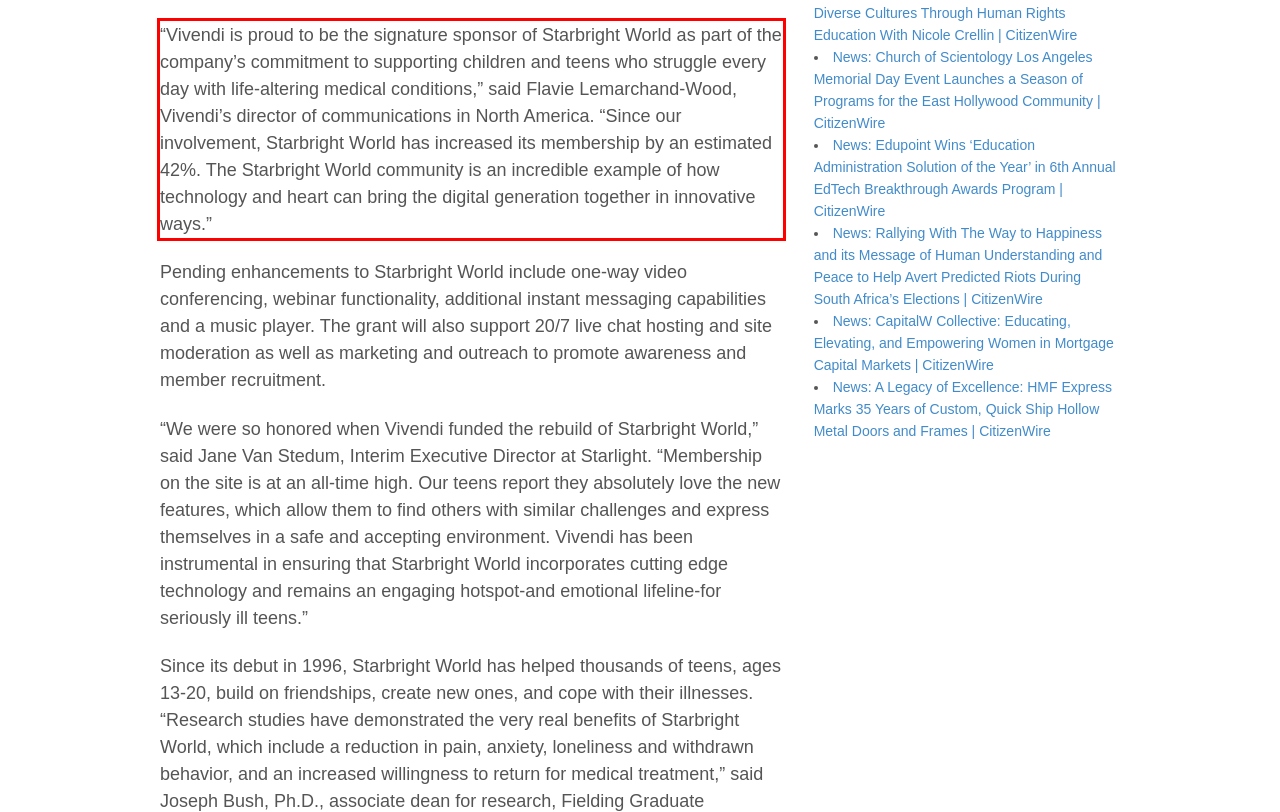Within the provided webpage screenshot, find the red rectangle bounding box and perform OCR to obtain the text content.

“Vivendi is proud to be the signature sponsor of Starbright World as part of the company’s commitment to supporting children and teens who struggle every day with life-altering medical conditions,” said Flavie Lemarchand-Wood, Vivendi’s director of communications in North America. “Since our involvement, Starbright World has increased its membership by an estimated 42%. The Starbright World community is an incredible example of how technology and heart can bring the digital generation together in innovative ways.”